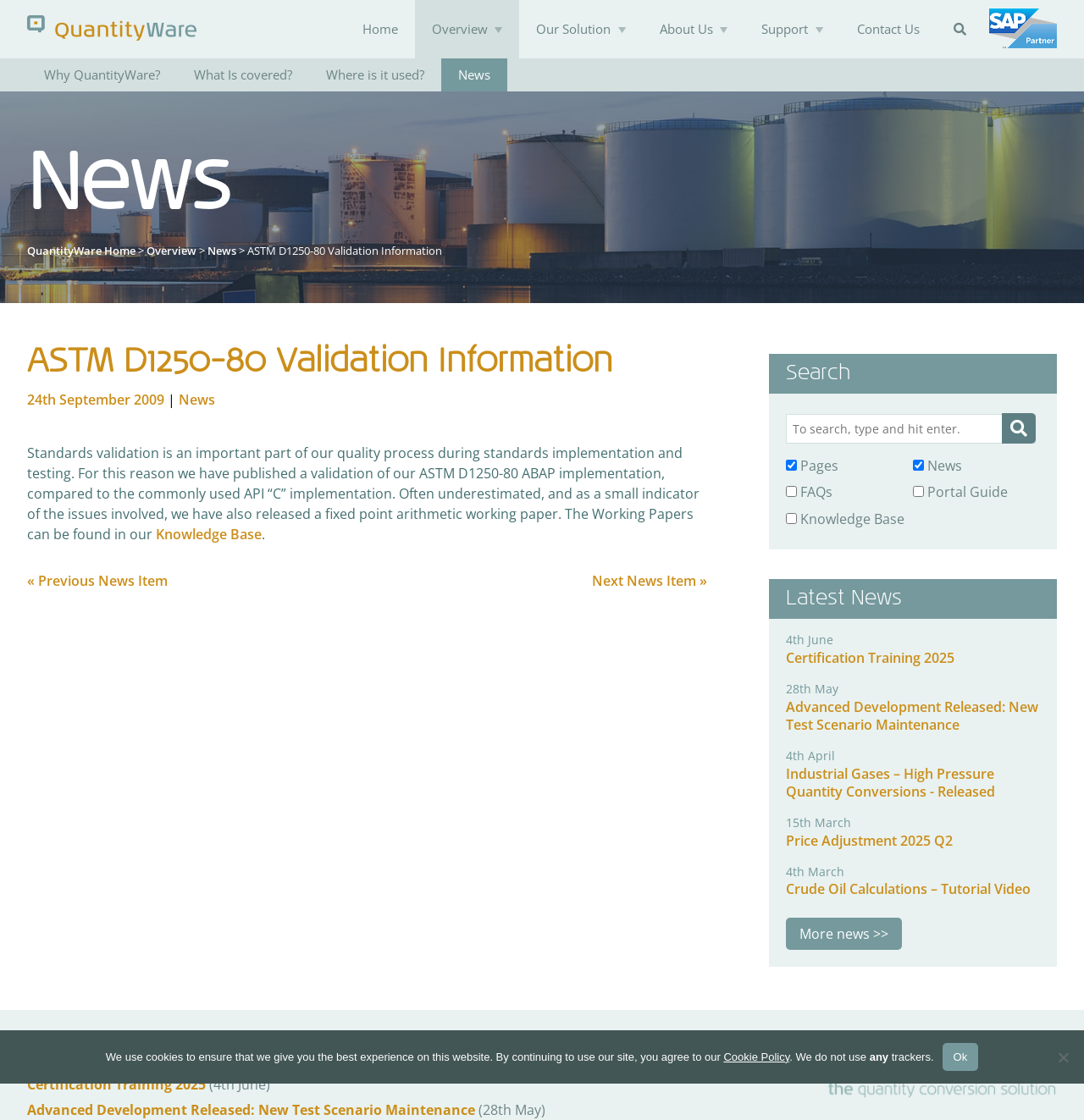Show the bounding box coordinates of the region that should be clicked to follow the instruction: "Click on Certification Training 2025."

[0.725, 0.564, 0.88, 0.596]